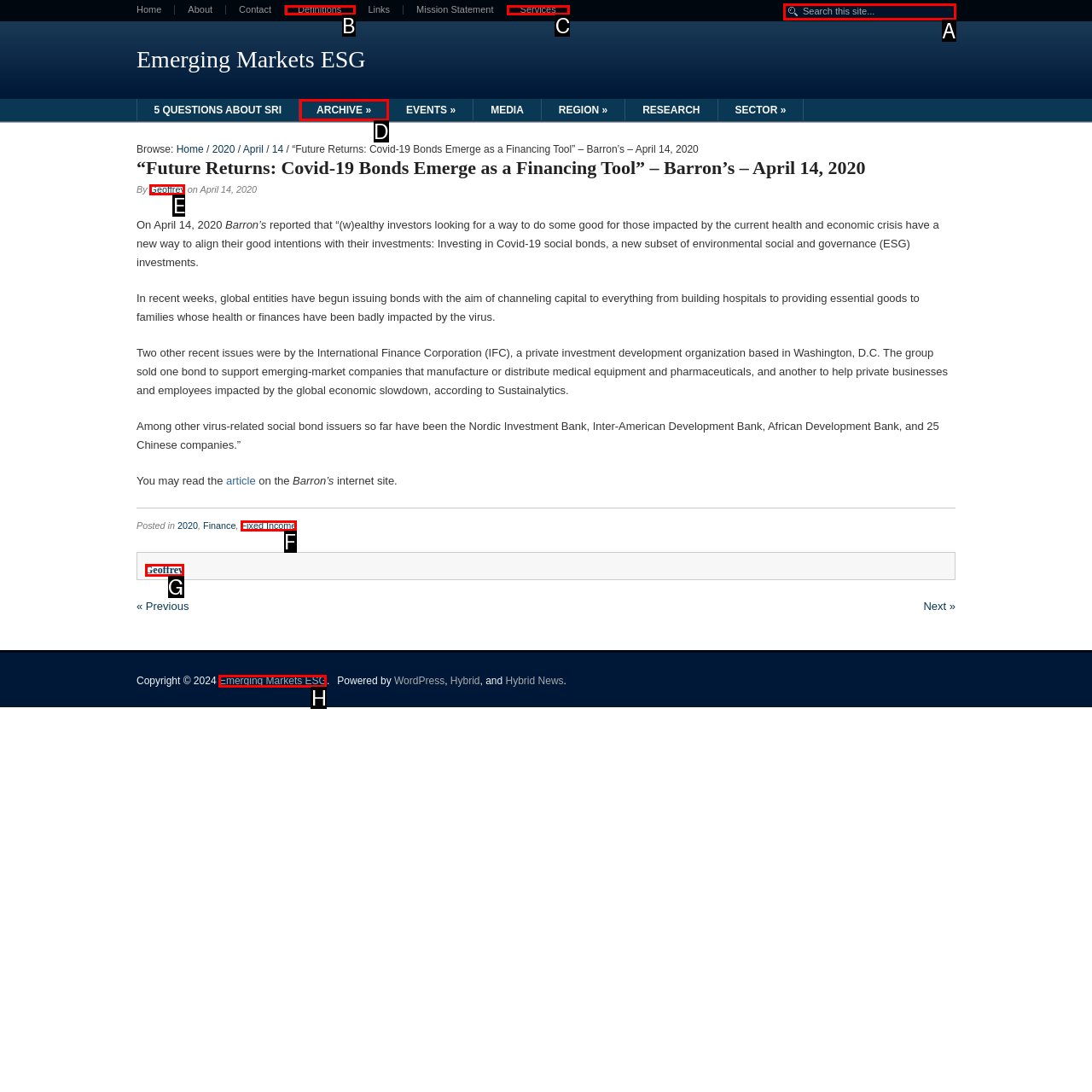Which option aligns with the description: Emerging Markets ESG? Respond by selecting the correct letter.

H